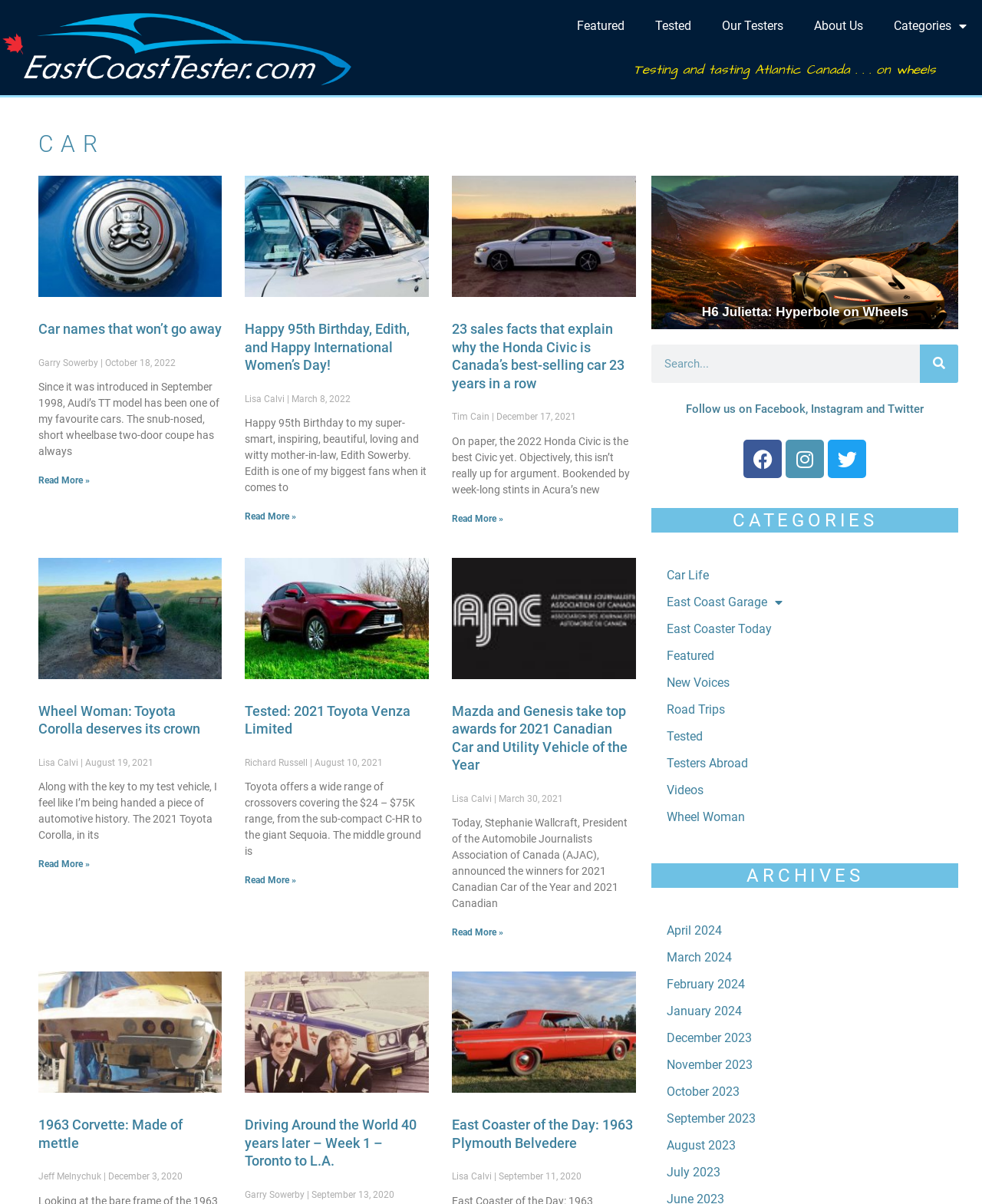Please identify the bounding box coordinates of the element on the webpage that should be clicked to follow this instruction: "Read more about 'Wheel Woman: Toyota Corolla deserves its crown'". The bounding box coordinates should be given as four float numbers between 0 and 1, formatted as [left, top, right, bottom].

[0.039, 0.713, 0.091, 0.722]